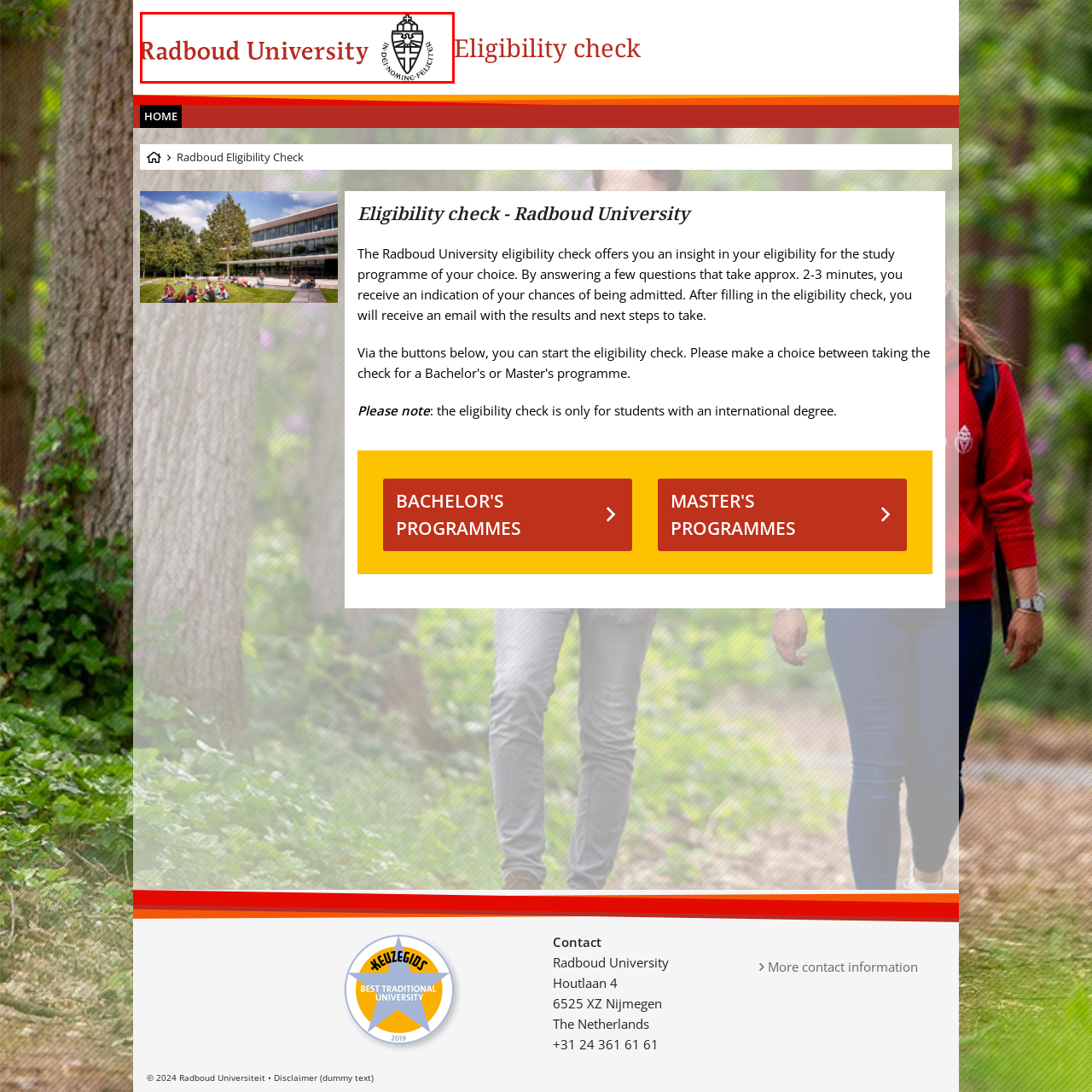What is the purpose of the image?  
Observe the image highlighted by the red bounding box and supply a detailed response derived from the visual information in the image.

The question asks about the purpose of the image. According to the caption, this image is associated with the university's eligibility check section, providing prospective students with insights into their admissions possibilities. Therefore, the answer is 'eligibility check'.